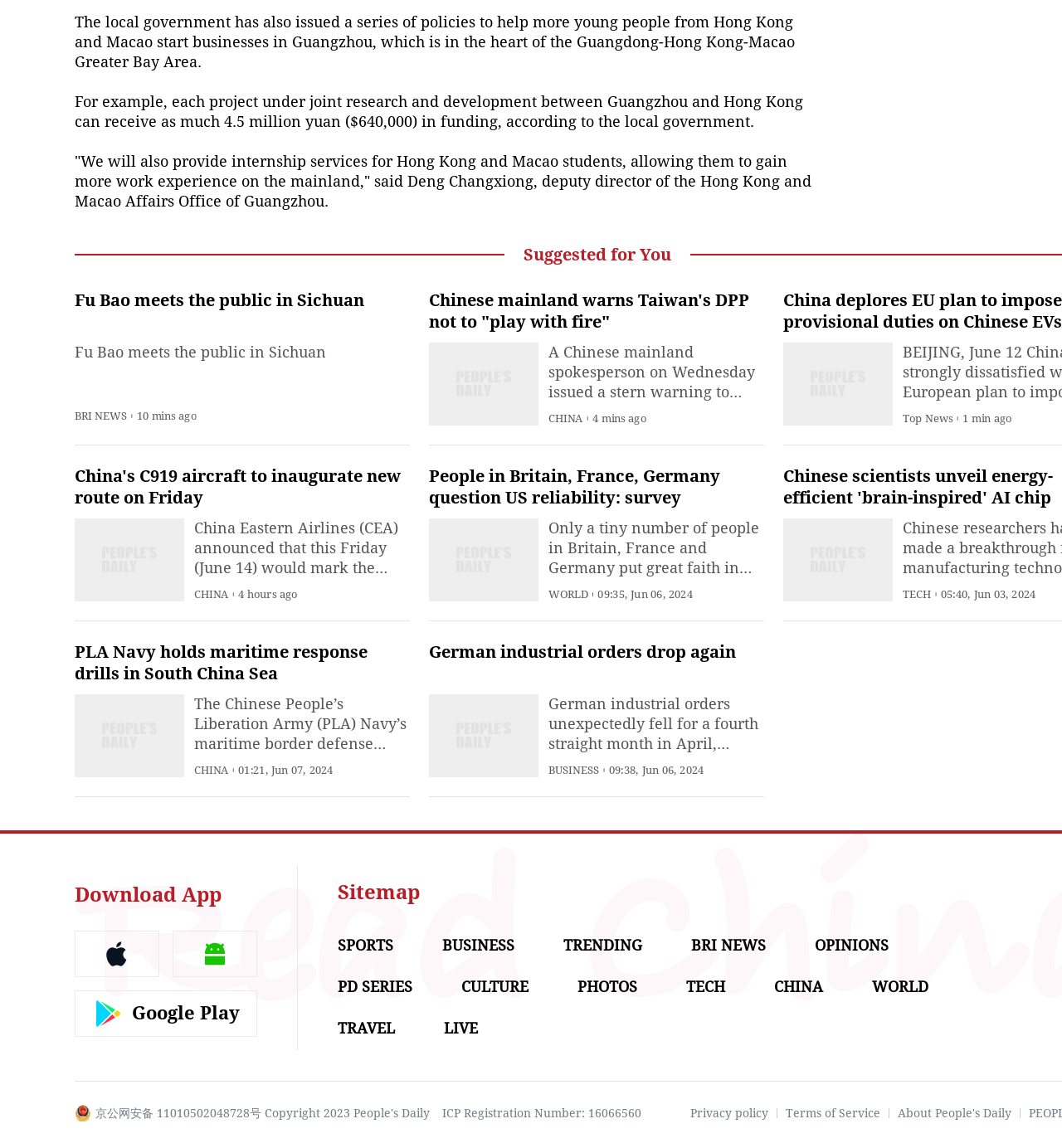Please locate the bounding box coordinates of the element that should be clicked to complete the given instruction: "Read BRI NEWS".

[0.07, 0.357, 0.12, 0.367]